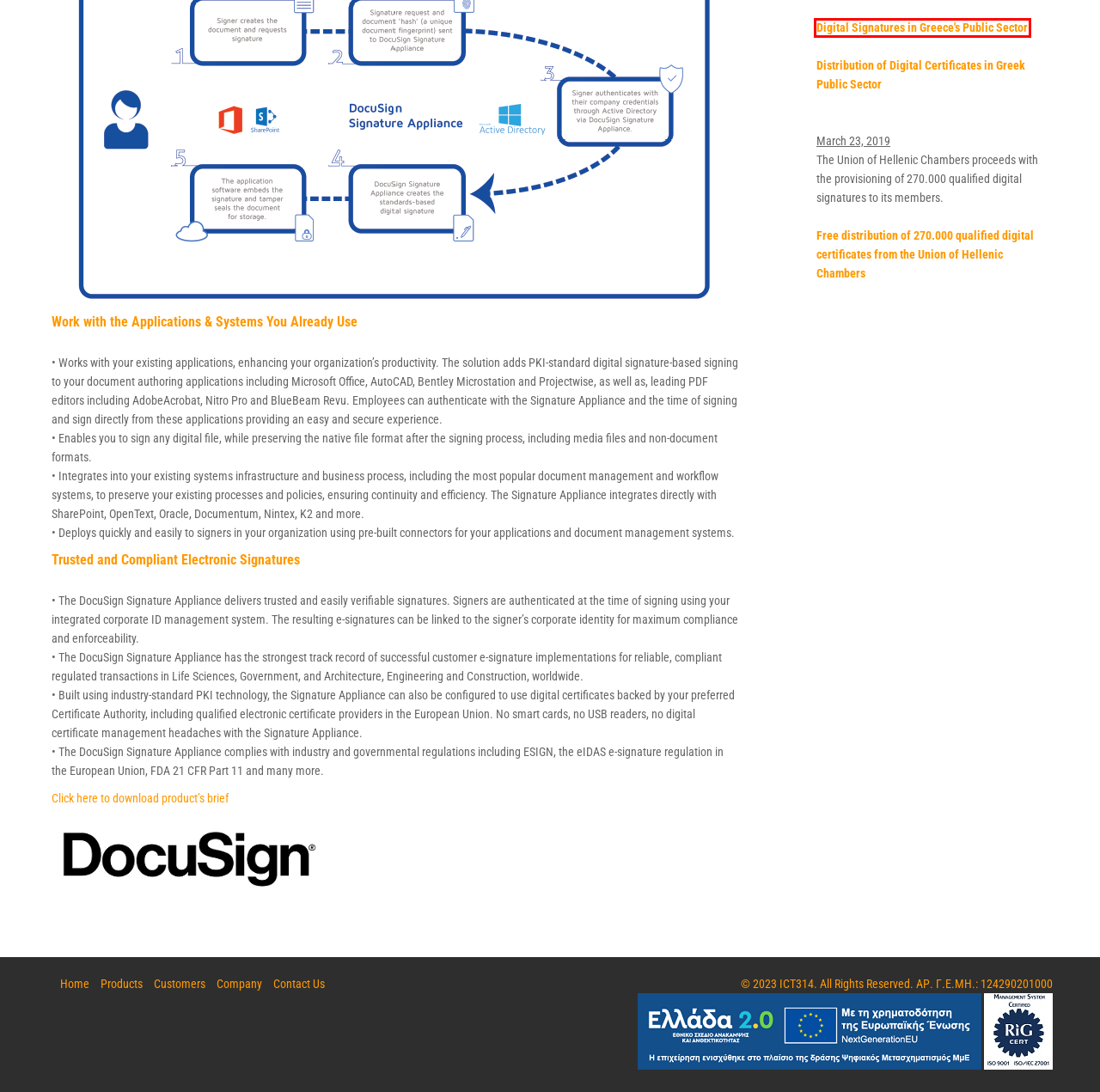Given a webpage screenshot featuring a red rectangle around a UI element, please determine the best description for the new webpage that appears after the element within the bounding box is clicked. The options are:
A. Ειδήσεις από την Ελλάδα και τον Κόσμο | Η ΝΑΥΤΕΜΠΟΡΙΚΗ
B. Ξεκινά πιλοτική διανομή πιστοποιητικών ηλεκτρονικών υπογραφών | Έθνος
C. Products – ICT314
D. Δωρεάν 30.000 ψηφιακές υπογραφές σε Μηχανικούς – Προχωρά το έργο του Ενιαίου Ψηφιακού Χάρτη | TEE
E. Contact Us – ICT314
F. About Us – ICT314
G. Δωρεάν παροχή 270.000 προηγμένων ψηφιακών υπογραφών από την Κεντρική Ένωση Επιμελητηρίων | Insider
H. ICT314 – Digital IT Solutions

A